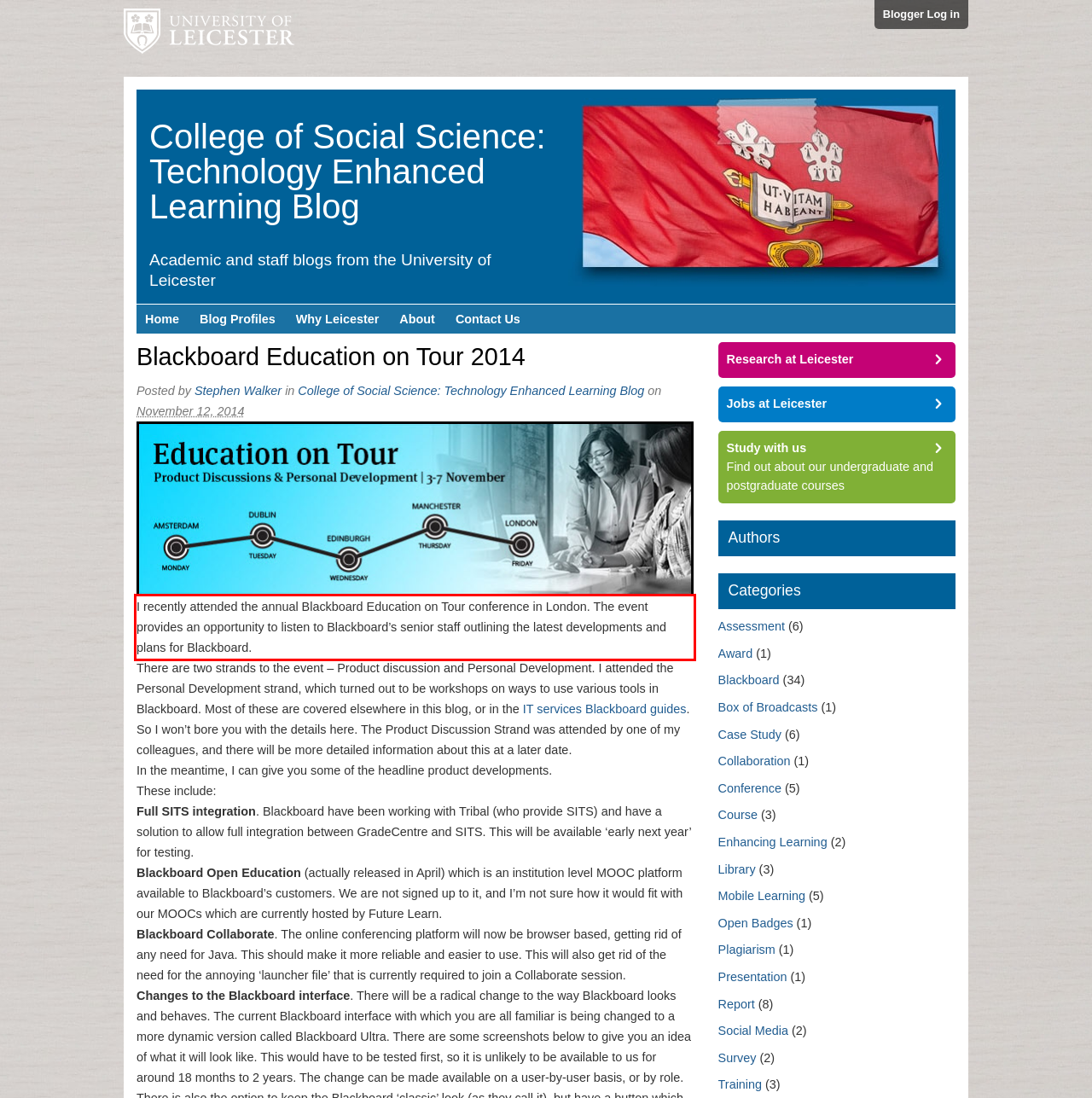You are provided with a screenshot of a webpage that includes a red bounding box. Extract and generate the text content found within the red bounding box.

I recently attended the annual Blackboard Education on Tour conference in London. The event provides an opportunity to listen to Blackboard’s senior staff outlining the latest developments and plans for Blackboard.